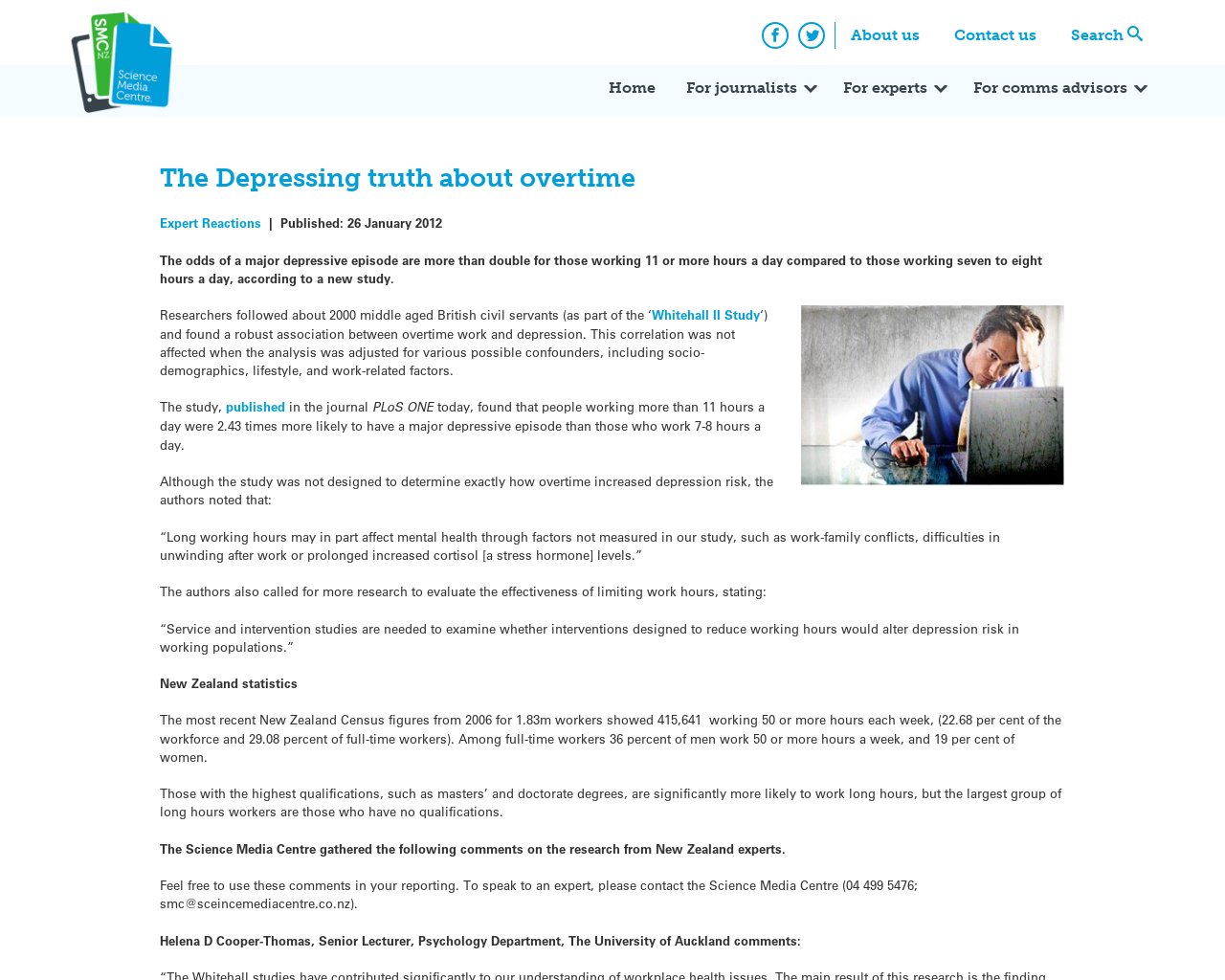Describe the webpage in detail, including text, images, and layout.

The webpage is about the depressing truth of overtime, specifically the correlation between working long hours and the risk of major depressive episodes. At the top, there is a header with the title "The Depressing truth about overtime" and a link to "Expert Reactions". Below this, there is a brief summary of the study, which found that working 11 or more hours a day increases the risk of depression.

To the left of the header, there are several links to other sections of the website, including "About us", "Contact us", and "Search". There are also social media links to Facebook and Twitter. On the right side, there are links to "Home", "For journalists", "For experts", and "For comms advisors".

The main content of the webpage is divided into several sections. The first section discusses the study's findings, including the increased risk of depression for those working long hours. This is followed by a section that provides more details about the study, including the methodology and the authors' conclusions.

Below this, there is a section that discusses the implications of the study's findings, including the need for further research into the effectiveness of limiting work hours. There is also a section that provides statistics on working hours in New Zealand, including the number of people working 50 or more hours per week.

Finally, there is a section that gathers comments from New Zealand experts on the research, along with contact information for the Science Media Centre. Throughout the webpage, there are several checkboxes that allow users to filter the content by category, including "Expert Q&A", "Expert Reactions", "In the News", and "Reflections on Science".